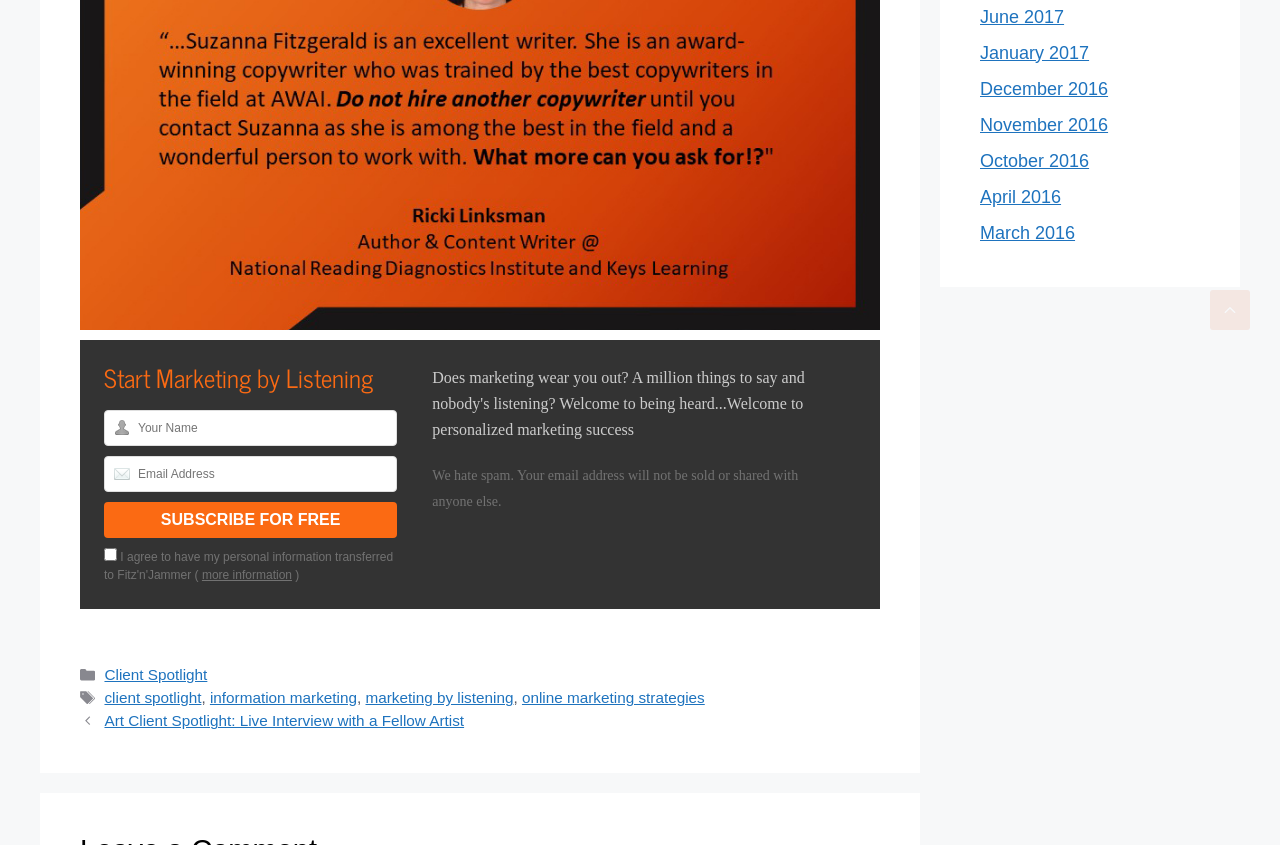Please identify the bounding box coordinates of the element's region that should be clicked to execute the following instruction: "Enter your name". The bounding box coordinates must be four float numbers between 0 and 1, i.e., [left, top, right, bottom].

[0.081, 0.485, 0.31, 0.528]